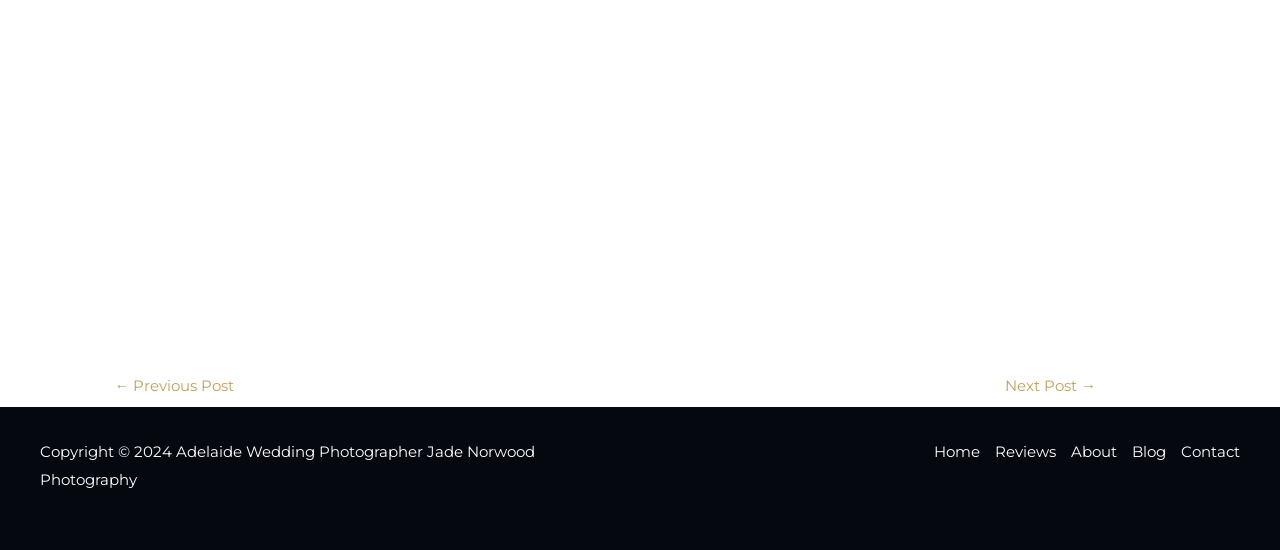Give a one-word or short-phrase answer to the following question: 
What is the name of the photographer?

Jade Norwood